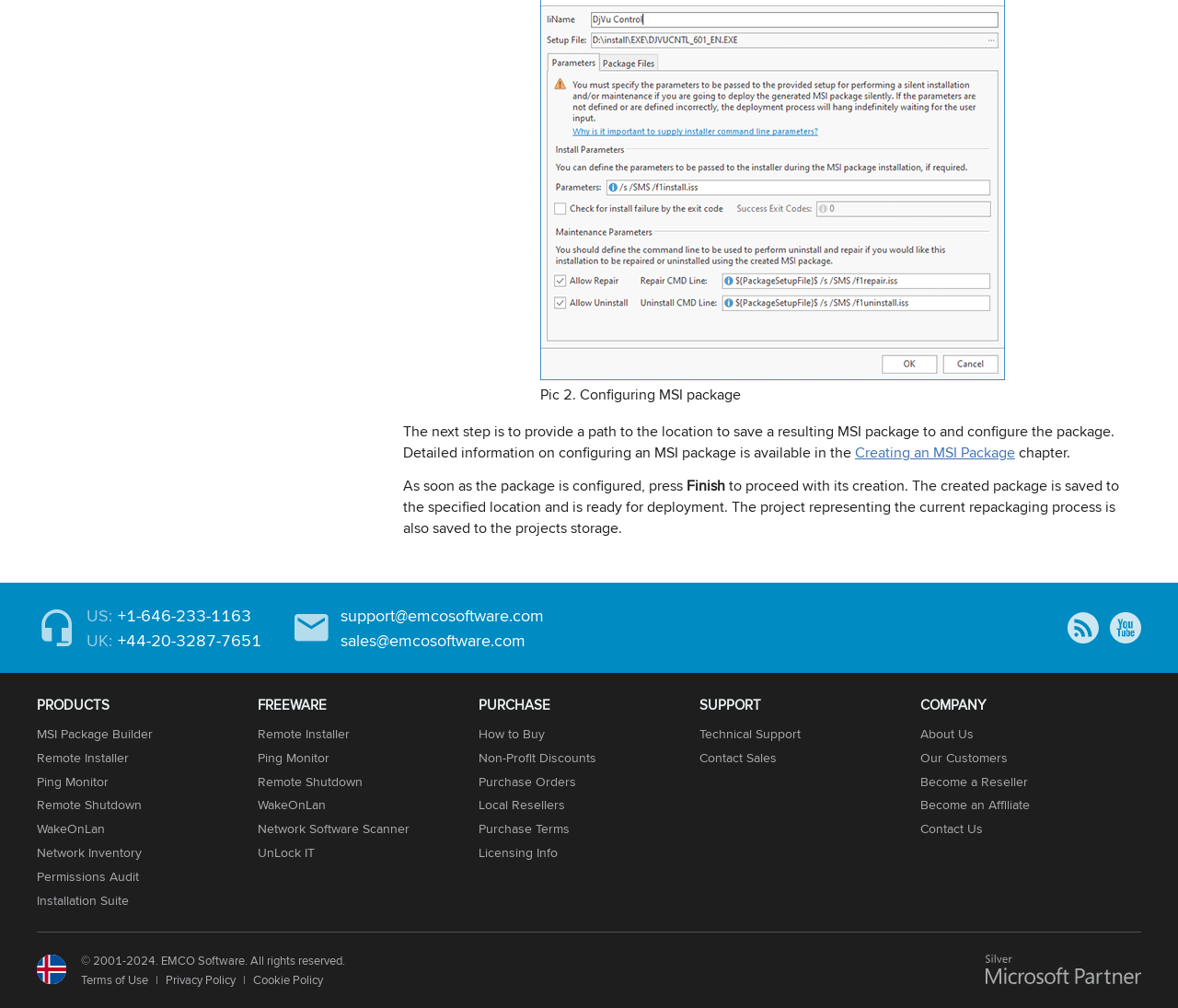What is the next step in creating an MSI package?
Give a comprehensive and detailed explanation for the question.

According to the webpage, the next step in creating an MSI package is to provide a path to the location to save the resulting MSI package to and configure the package. This information is available in the 'Creating an MSI Package' chapter.